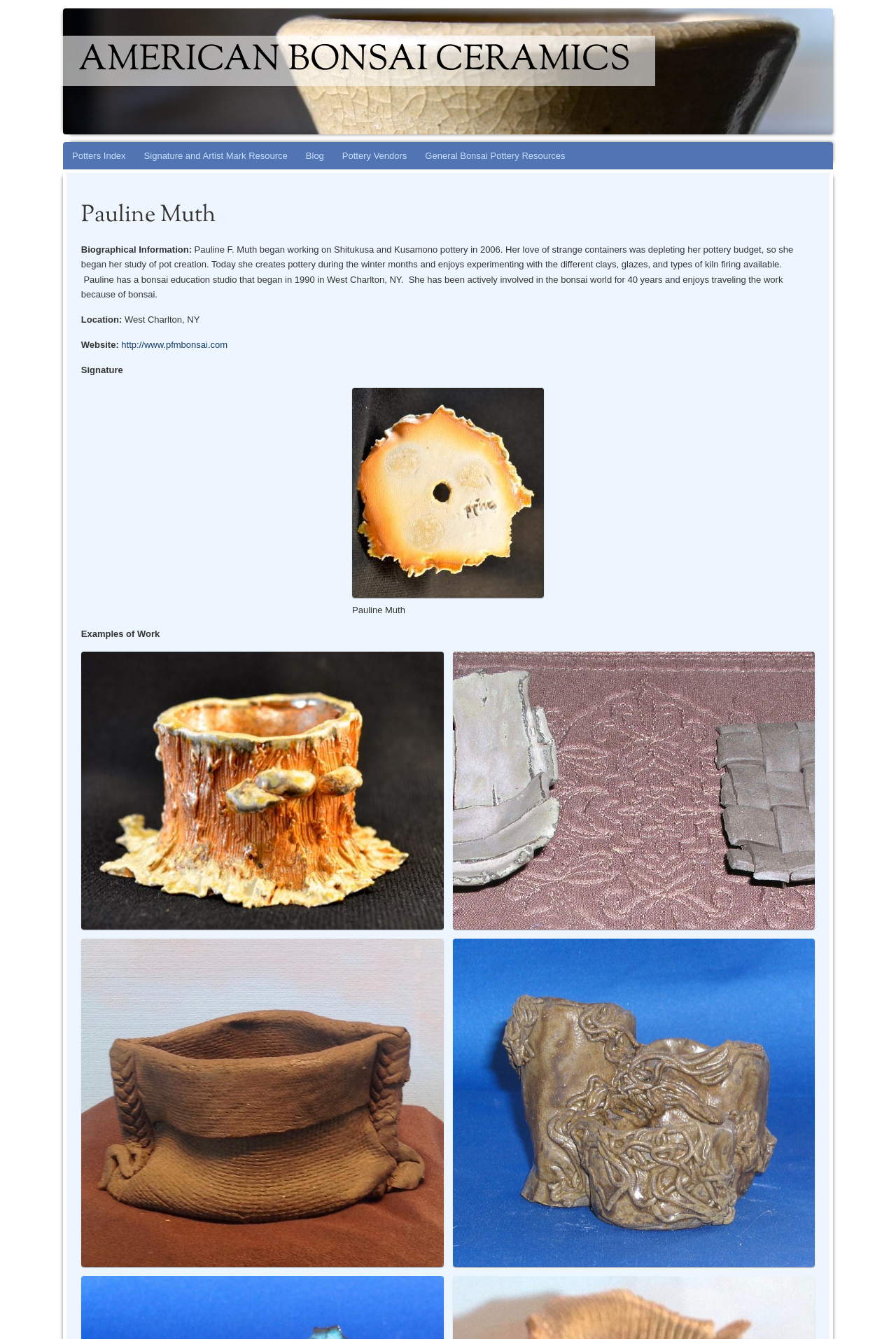Identify the bounding box coordinates of the area that should be clicked in order to complete the given instruction: "Click American Bonsai Ceramics". The bounding box coordinates should be four float numbers between 0 and 1, i.e., [left, top, right, bottom].

[0.07, 0.006, 0.87, 0.1]